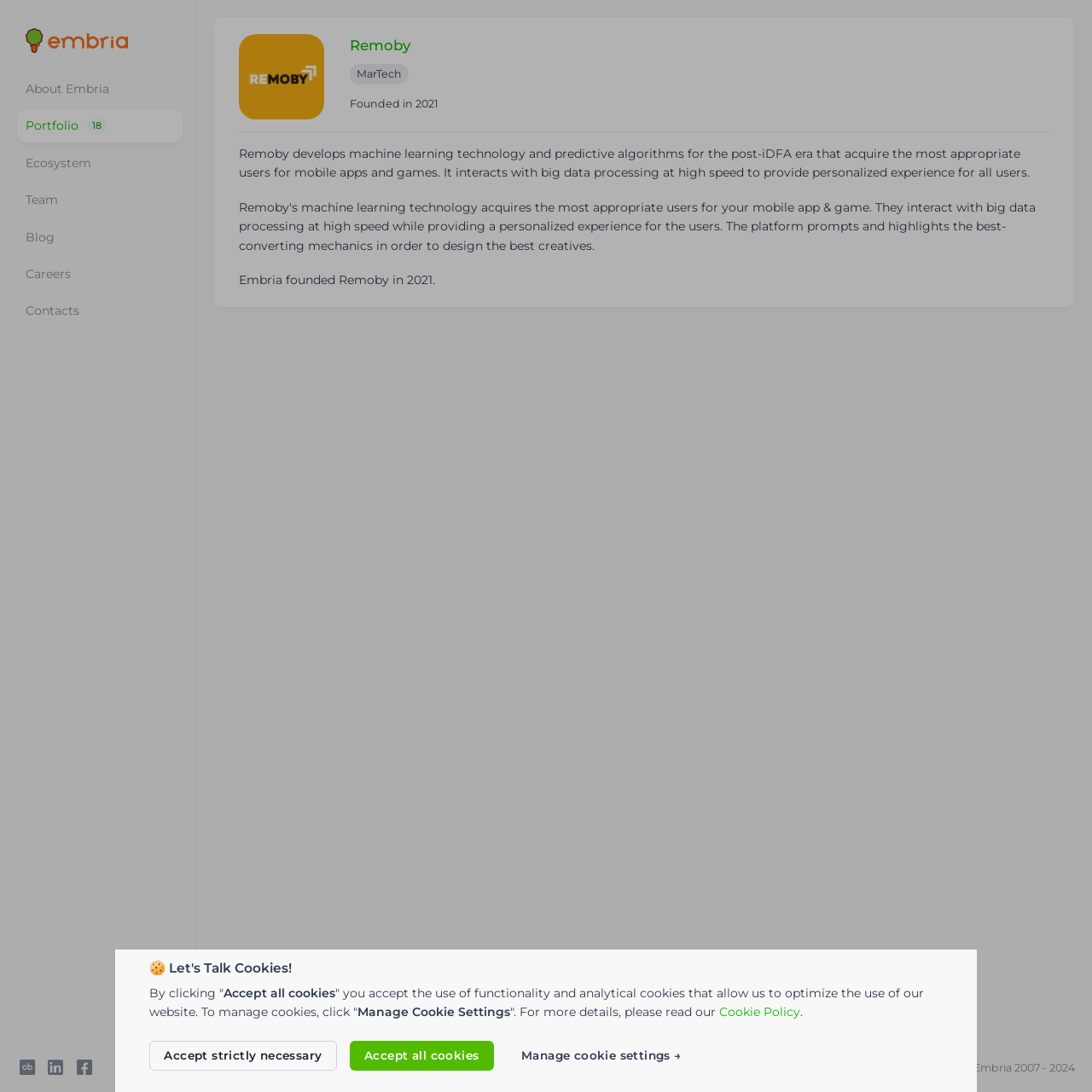Identify the bounding box for the element characterized by the following description: "aria-label="Embria on Crunchbase"".

[0.016, 0.968, 0.034, 0.989]